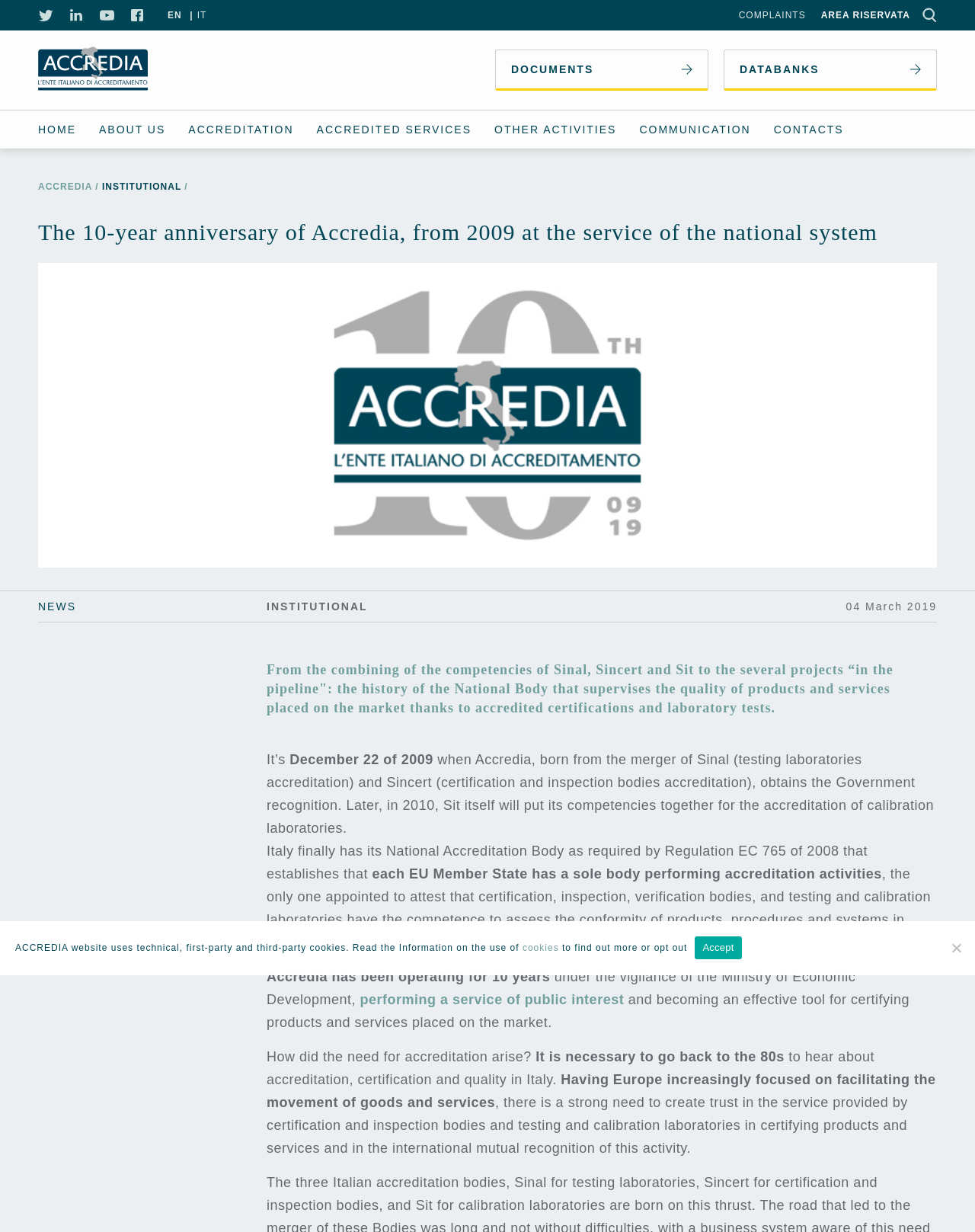Identify the bounding box coordinates for the region to click in order to carry out this instruction: "View documents". Provide the coordinates using four float numbers between 0 and 1, formatted as [left, top, right, bottom].

[0.508, 0.04, 0.727, 0.074]